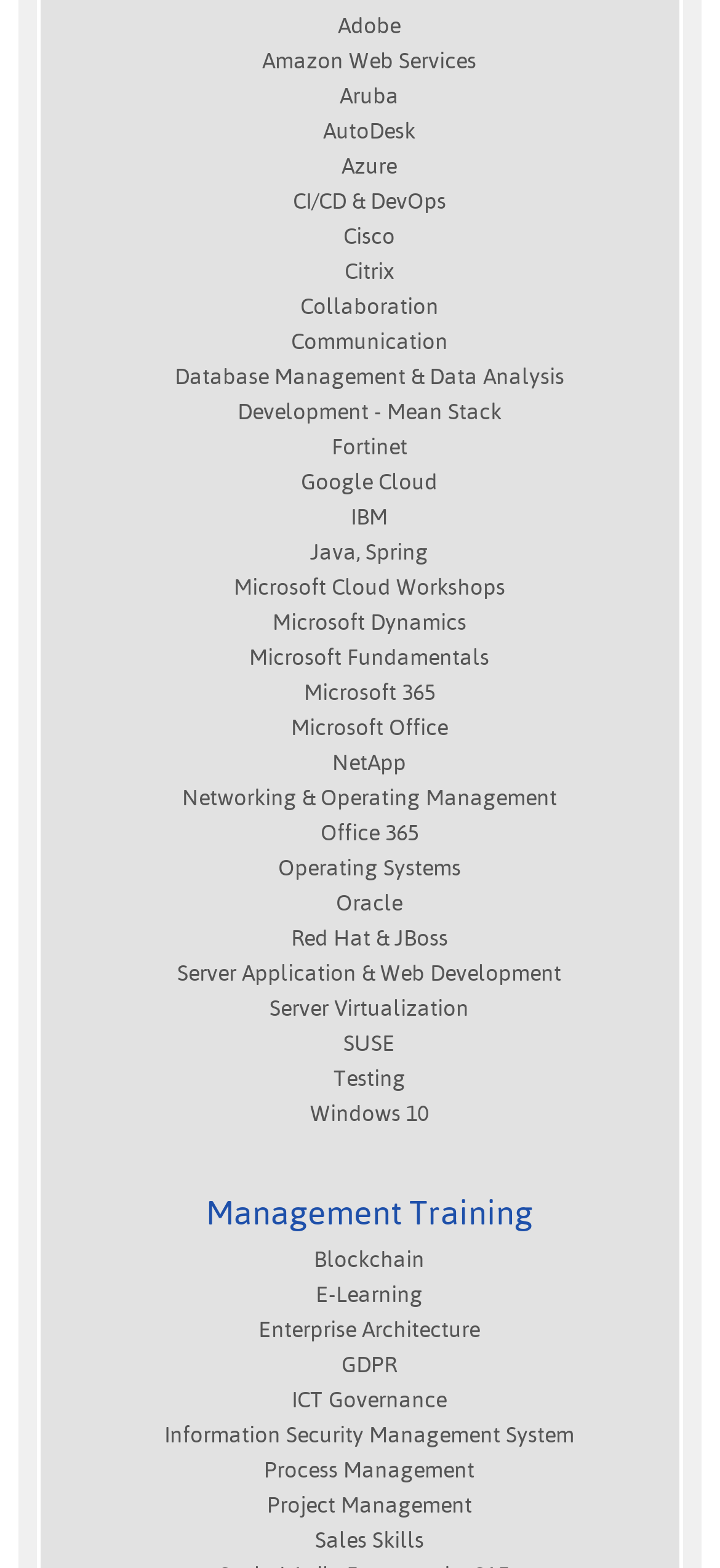Specify the bounding box coordinates of the element's region that should be clicked to achieve the following instruction: "Explore Database Management & Data Analysis". The bounding box coordinates consist of four float numbers between 0 and 1, in the format [left, top, right, bottom].

[0.242, 0.232, 0.783, 0.249]